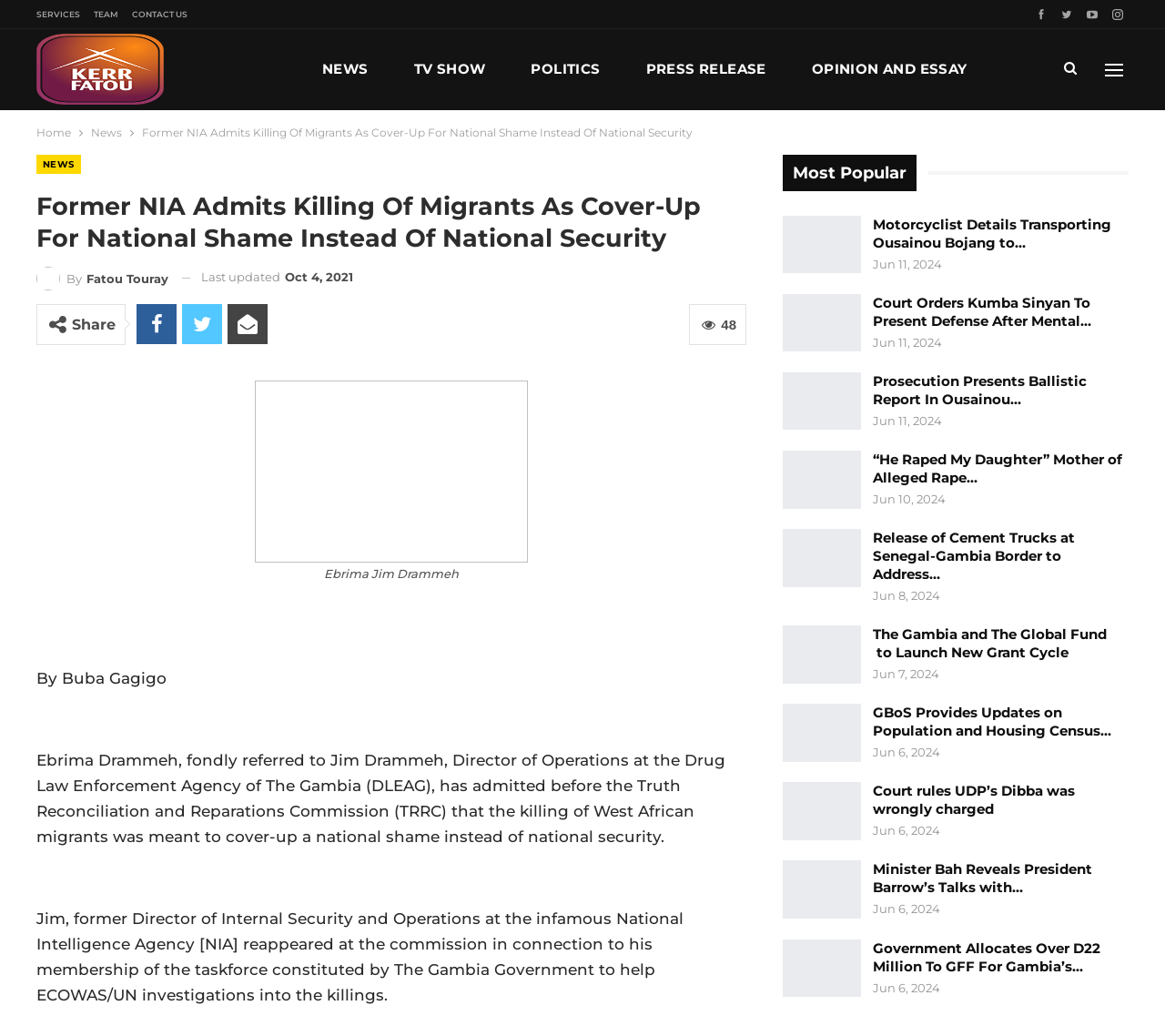Determine the bounding box for the UI element as described: "Services". The coordinates should be represented as four float numbers between 0 and 1, formatted as [left, top, right, bottom].

[0.362, 0.105, 0.436, 0.183]